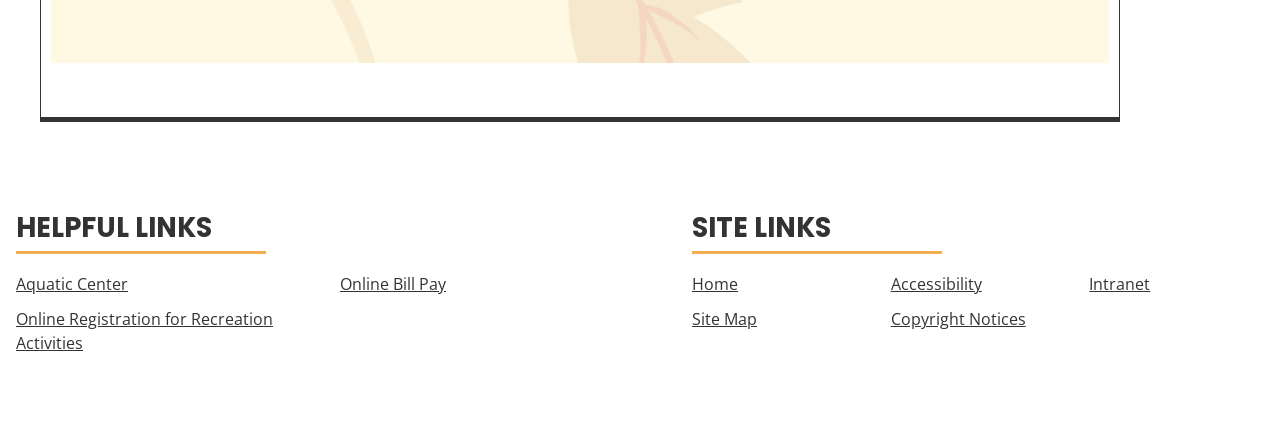What is the second site link?
Refer to the image and provide a detailed answer to the question.

The second site link is 'Site Map' which is located in the 'SITE LINKS' region and has a bounding box coordinate of [0.541, 0.712, 0.591, 0.763].